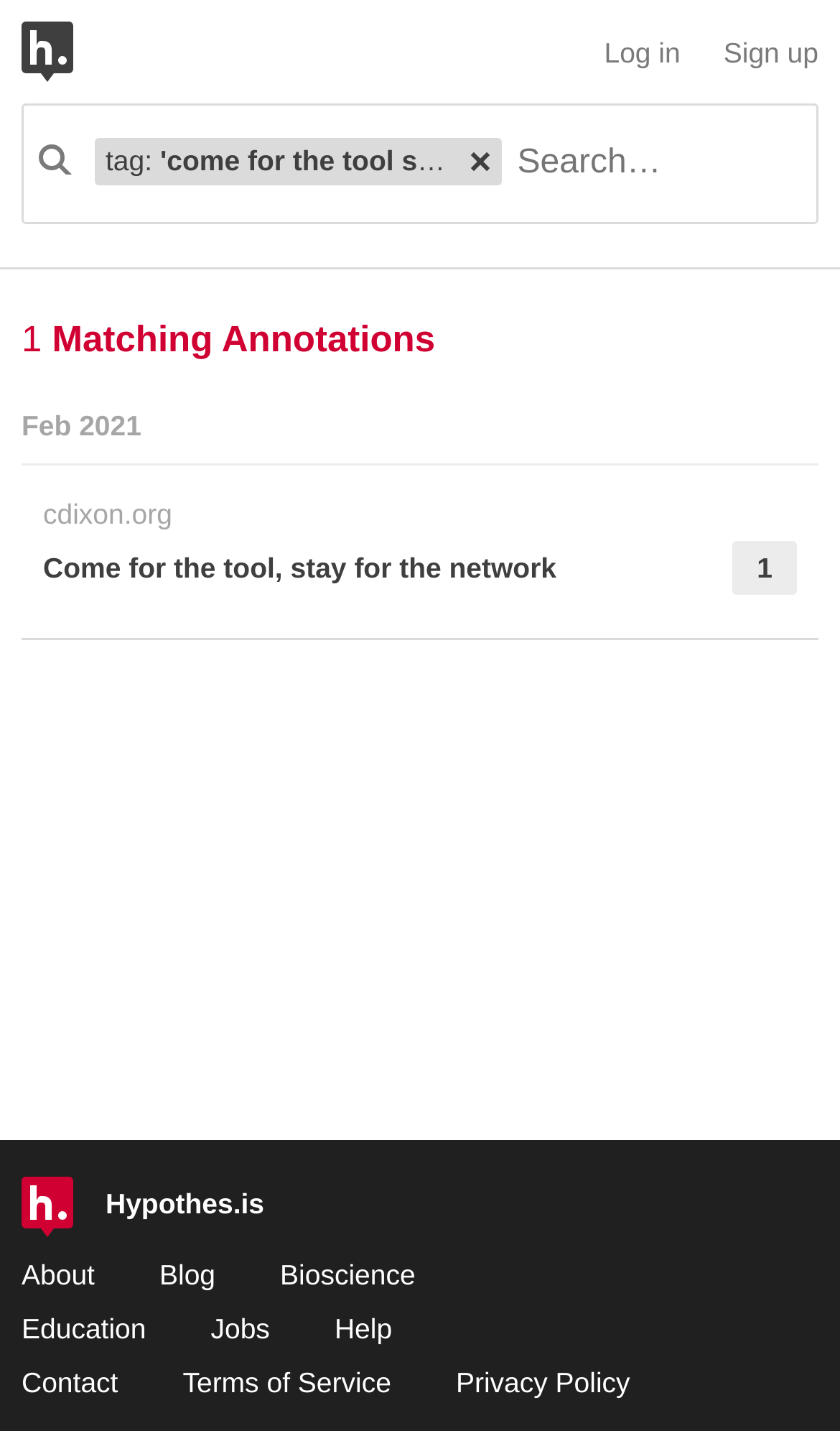Using the given element description, provide the bounding box coordinates (top-left x, top-left y, bottom-right x, bottom-right y) for the corresponding UI element in the screenshot: alt="The Bookpushers"

None